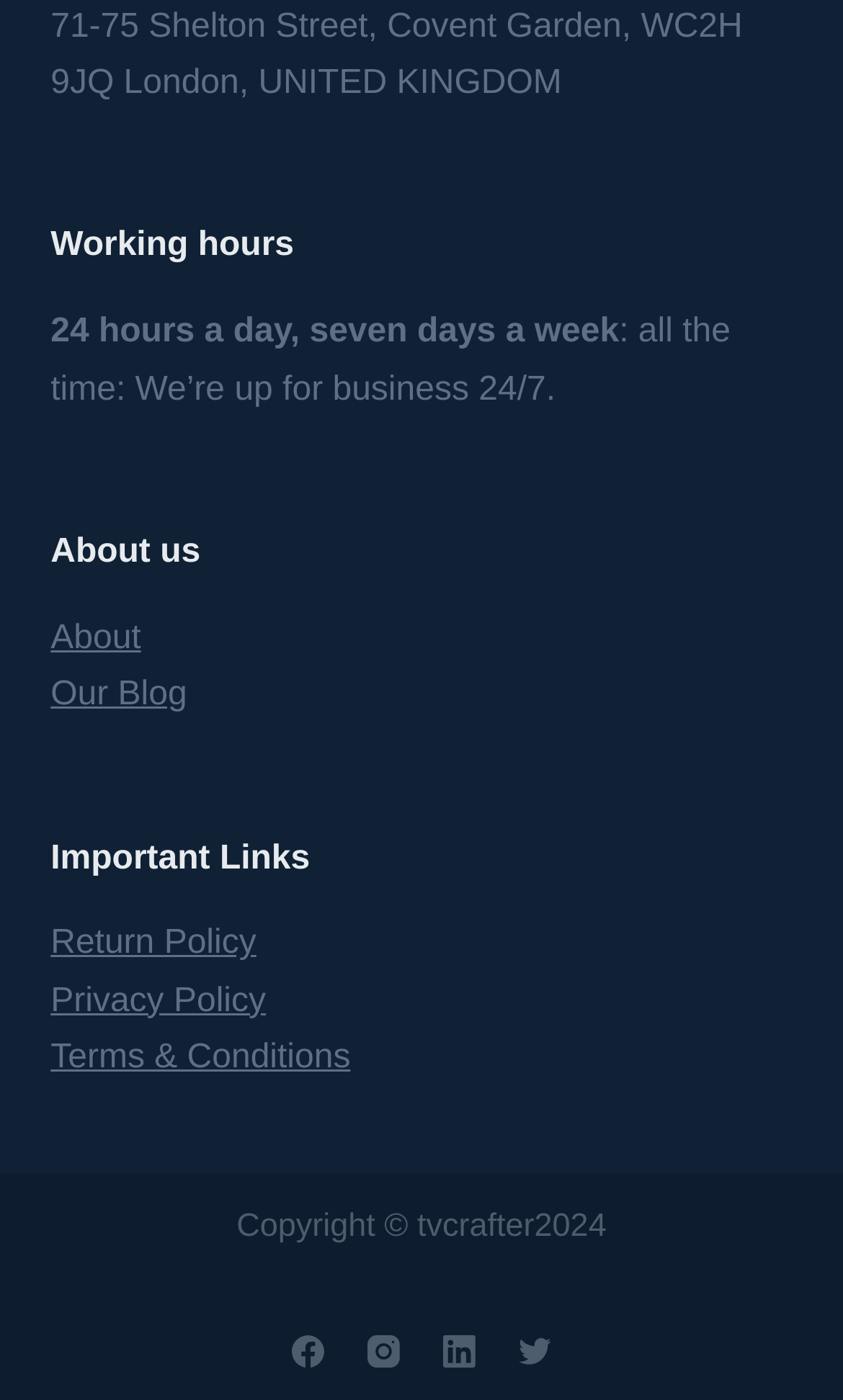Answer the question using only a single word or phrase: 
How many social media links are available?

4